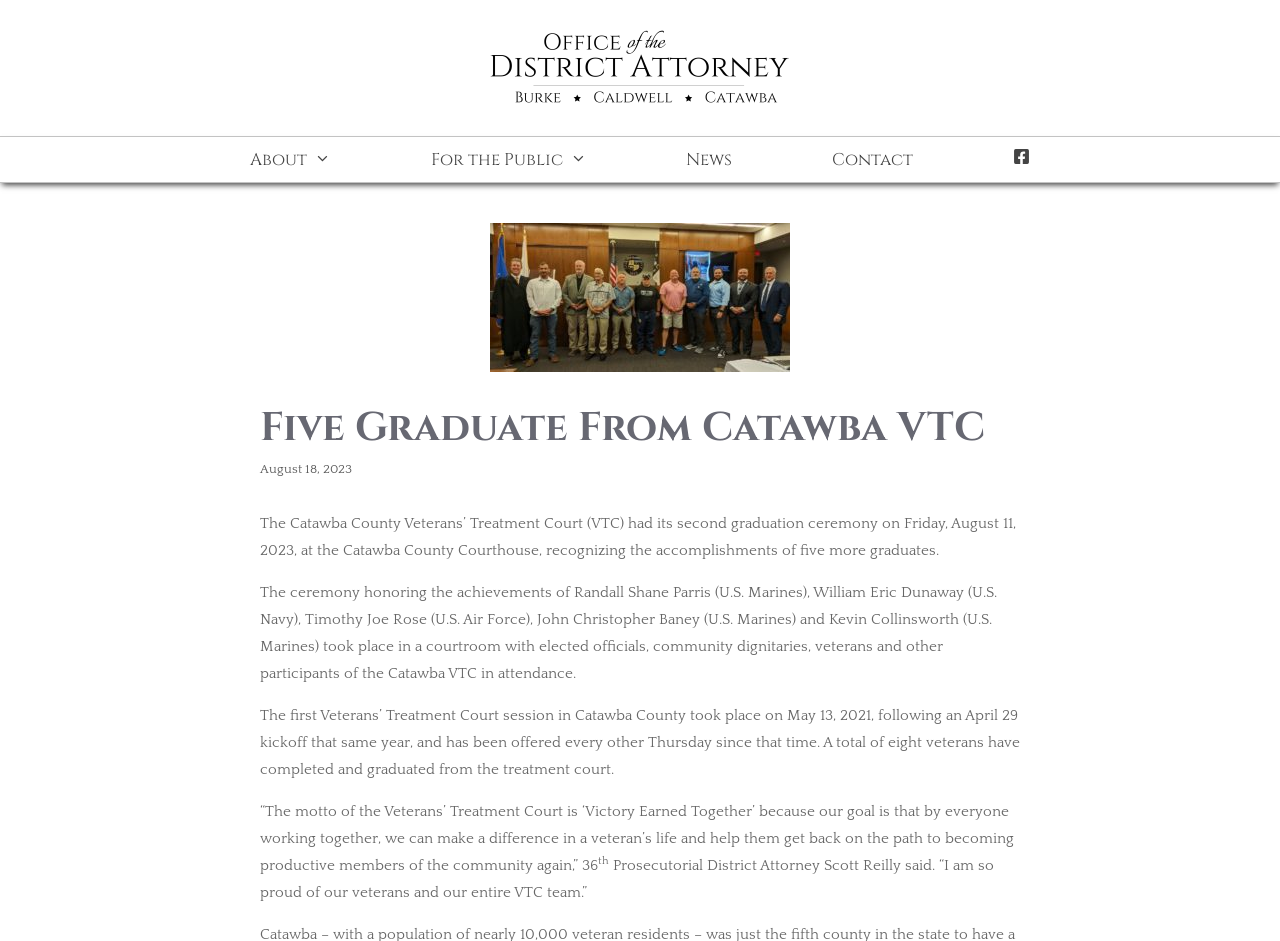Extract the primary headline from the webpage and present its text.

Five Graduate From Catawba VTC